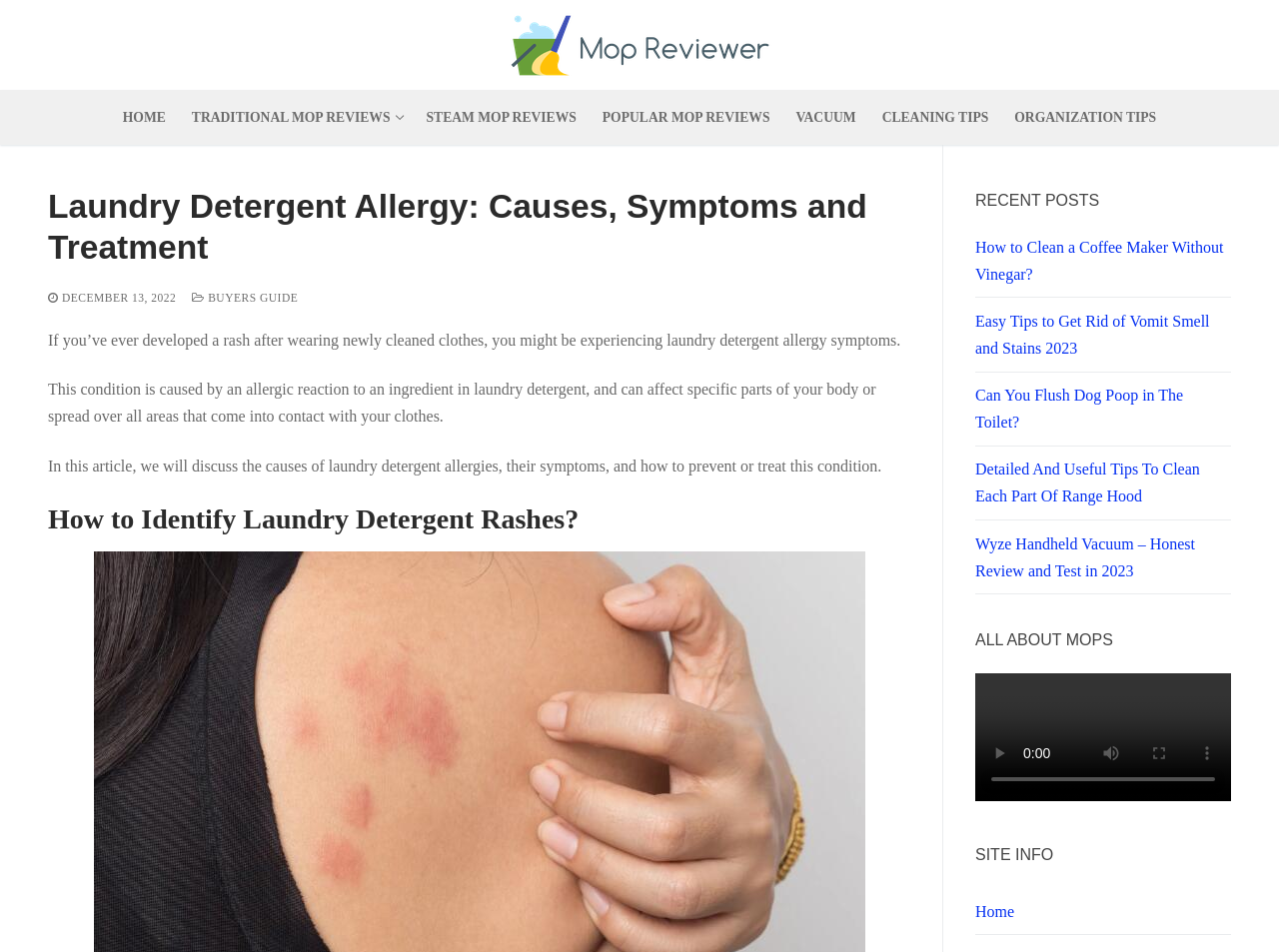Provide a short answer using a single word or phrase for the following question: 
What is the category of the website?

Cleaning and household